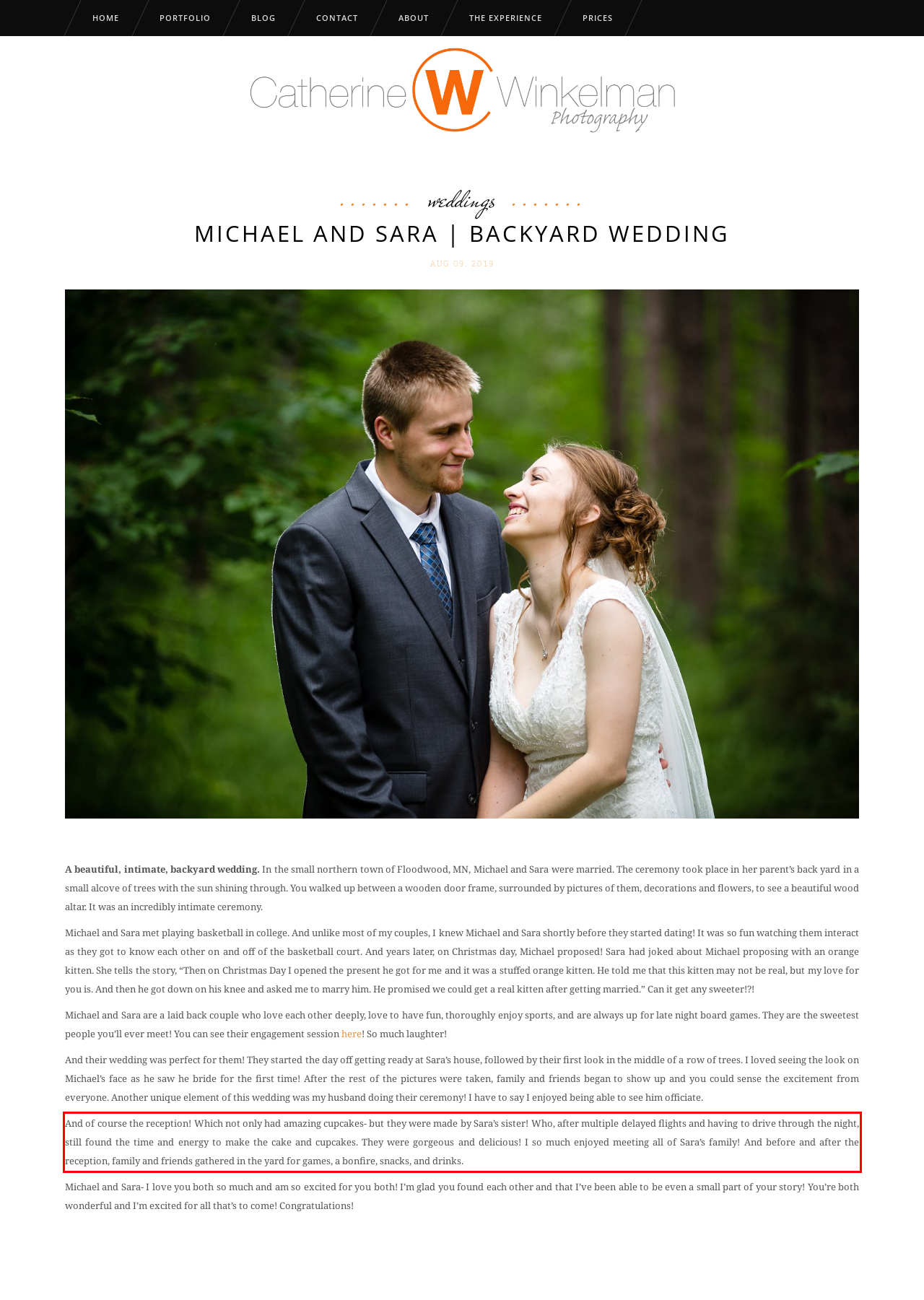Examine the webpage screenshot, find the red bounding box, and extract the text content within this marked area.

And of course the reception! Which not only had amazing cupcakes- but they were made by Sara’s sister! Who, after multiple delayed flights and having to drive through the night, still found the time and energy to make the cake and cupcakes. They were gorgeous and delicious! I so much enjoyed meeting all of Sara’s family! And before and after the reception, family and friends gathered in the yard for games, a bonfire, snacks, and drinks.